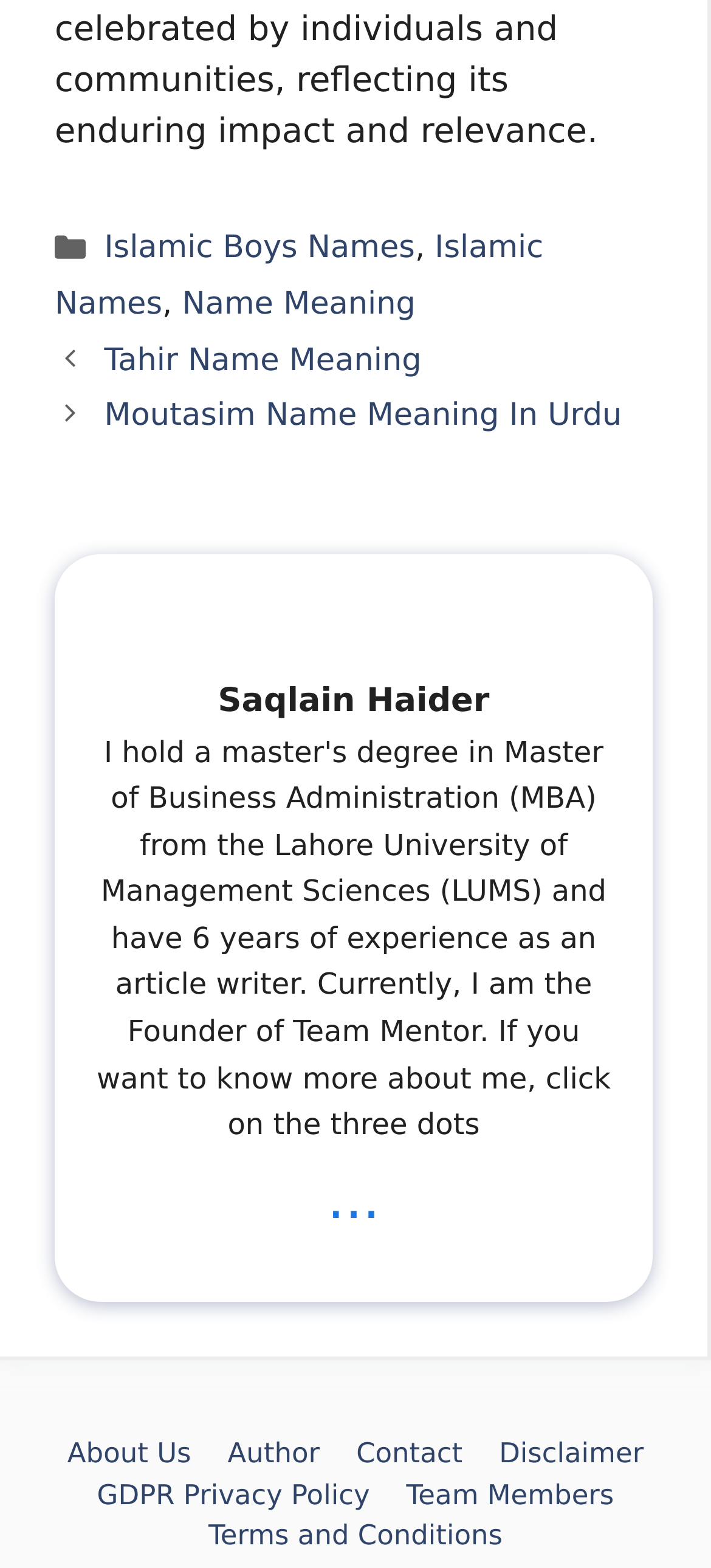Please answer the following question using a single word or phrase: 
What is the name of the author?

Saqlain Haider